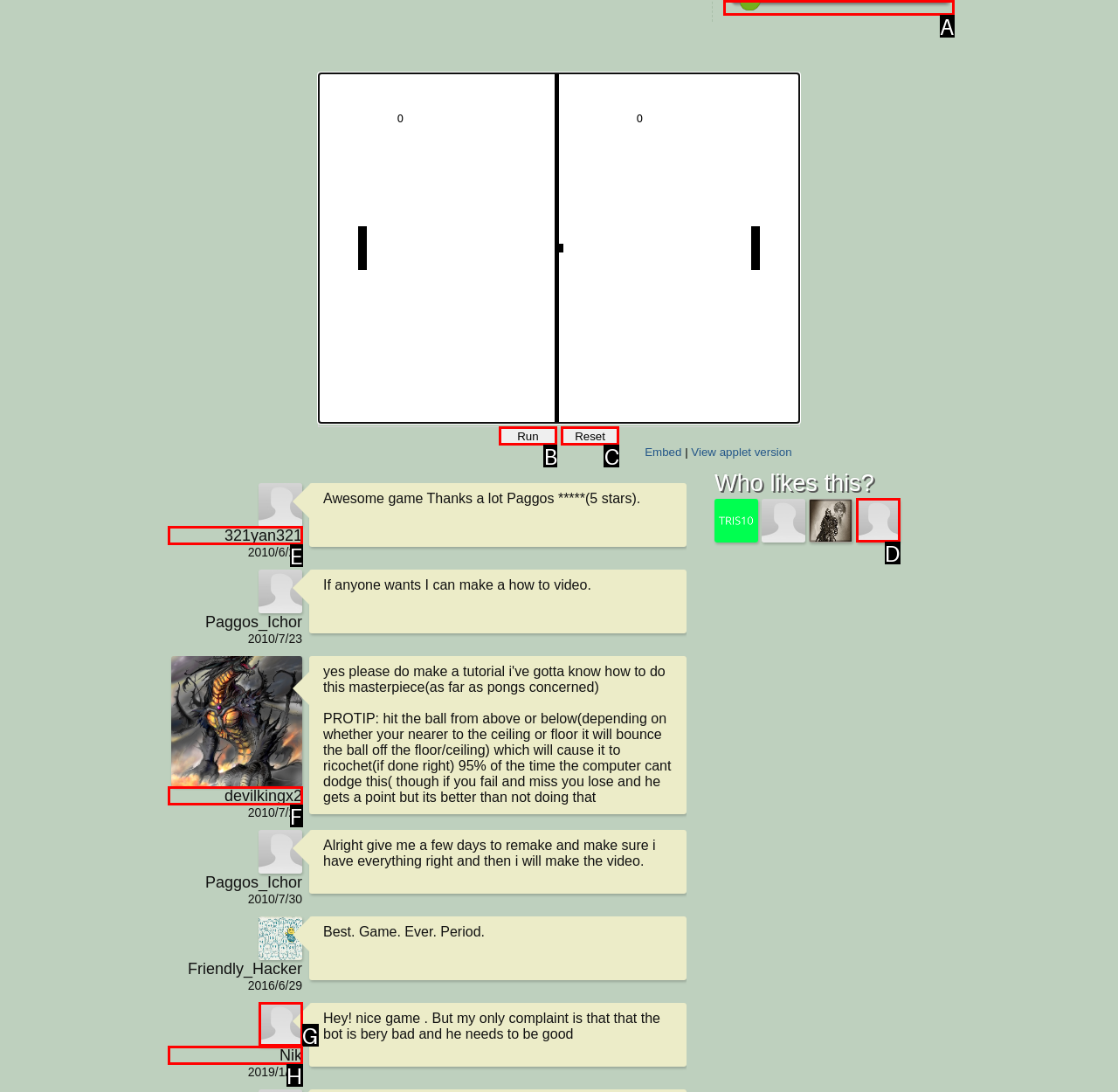Find the option that matches this description: devilkingx2
Provide the corresponding letter directly.

F